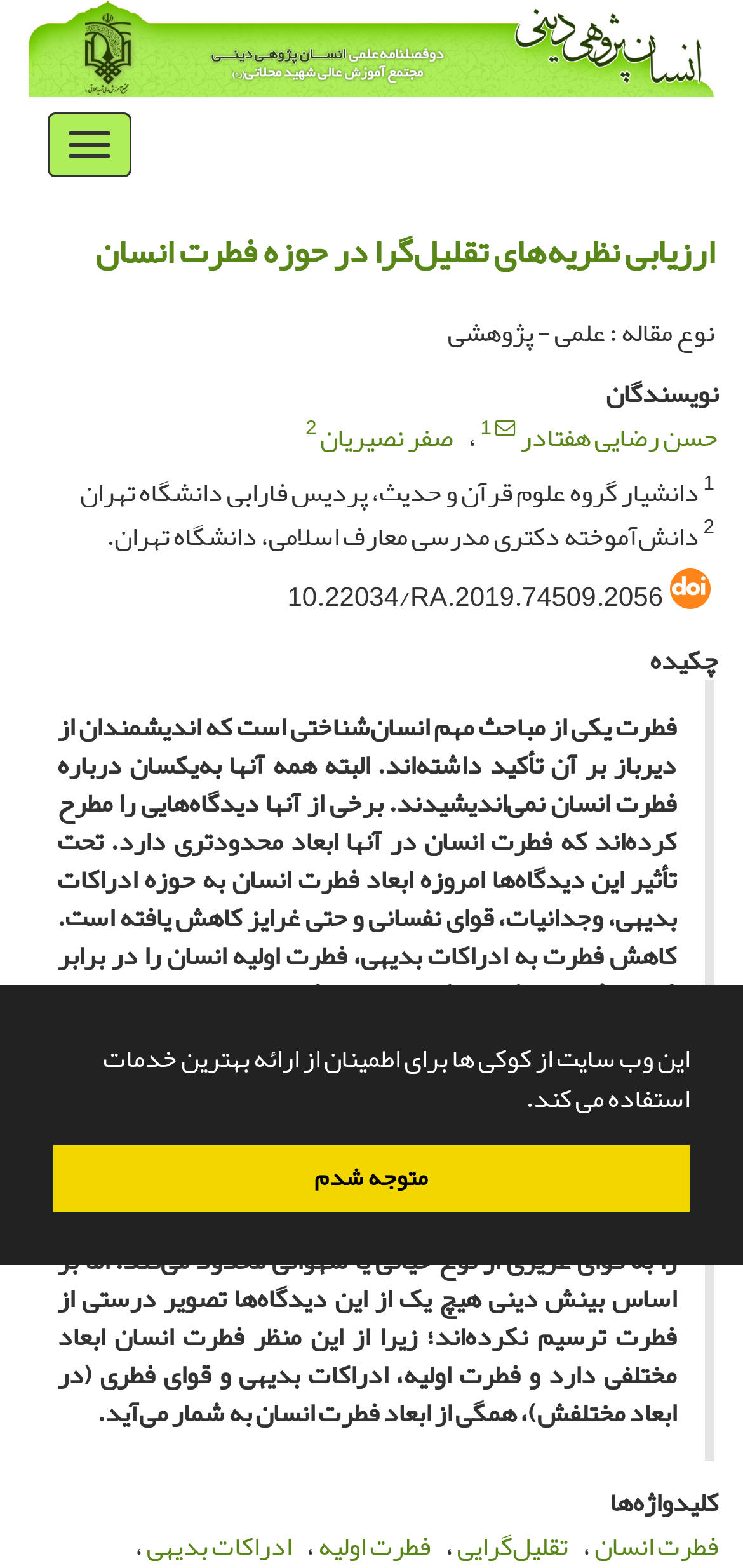Find the bounding box coordinates of the element I should click to carry out the following instruction: "Learn more about the authors".

[0.7, 0.262, 0.967, 0.295]